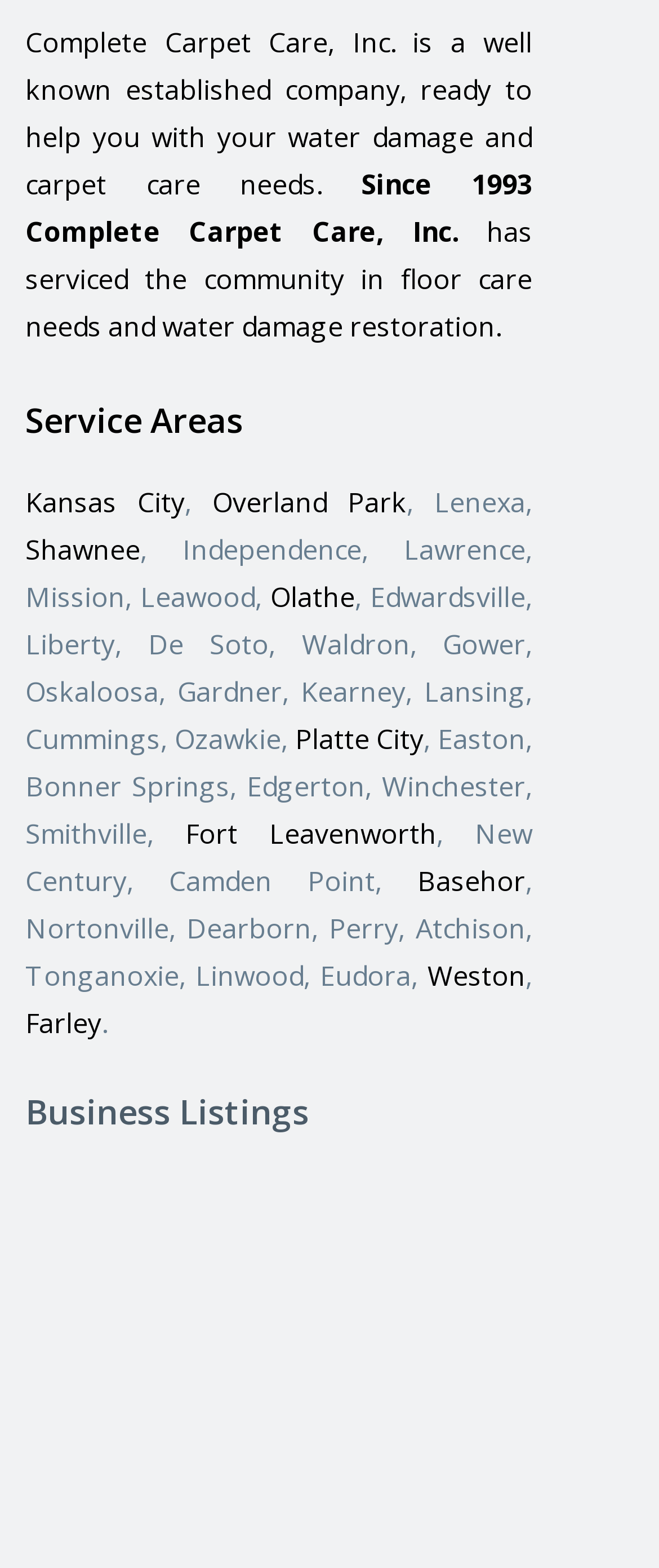From the webpage screenshot, predict the bounding box coordinates (top-left x, top-left y, bottom-right x, bottom-right y) for the UI element described here: alt="write google review"

[0.038, 0.784, 0.364, 0.808]